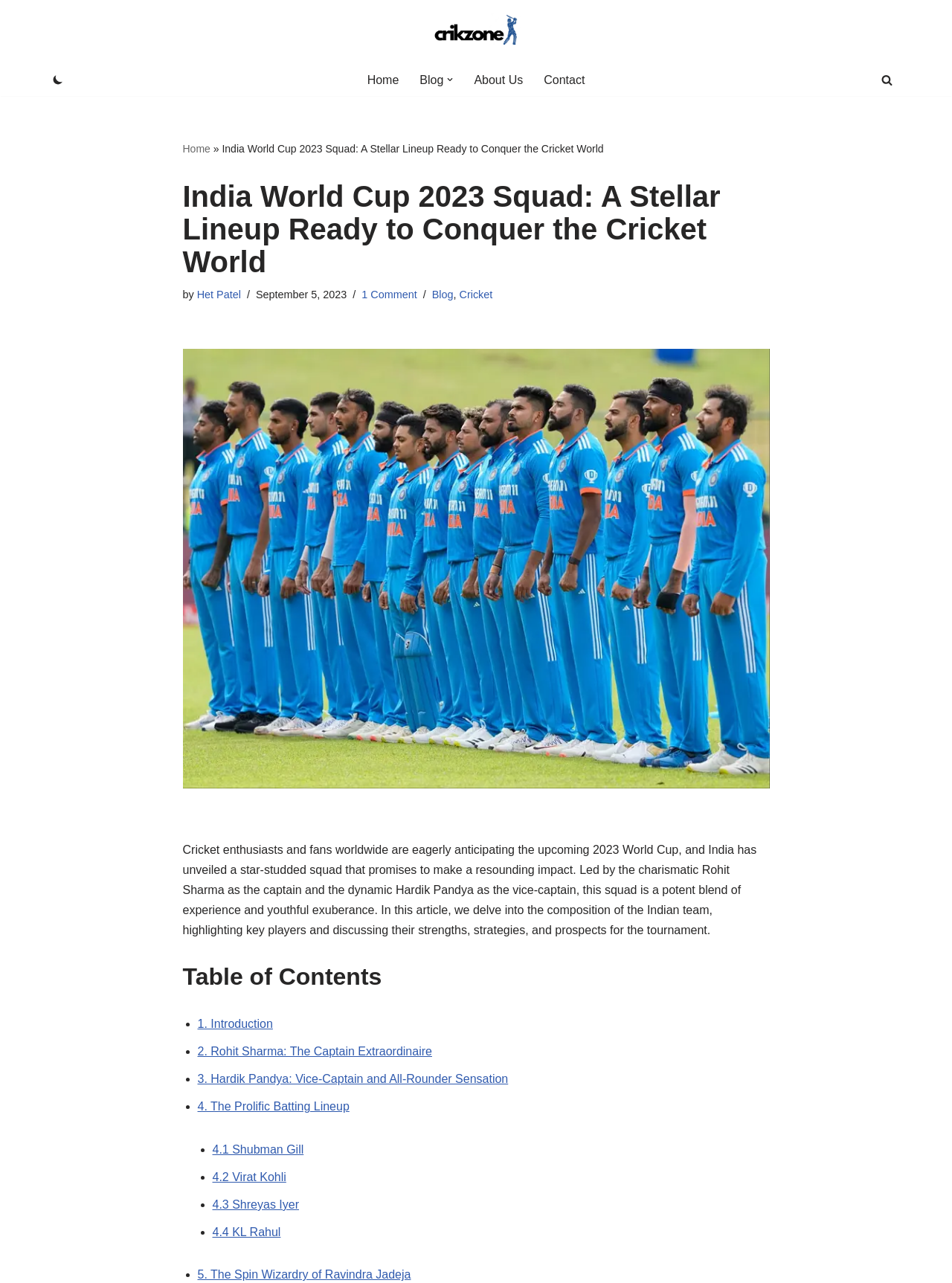Determine the bounding box coordinates for the clickable element required to fulfill the instruction: "View the 'Table of Contents'". Provide the coordinates as four float numbers between 0 and 1, i.e., [left, top, right, bottom].

[0.192, 0.75, 0.808, 0.773]